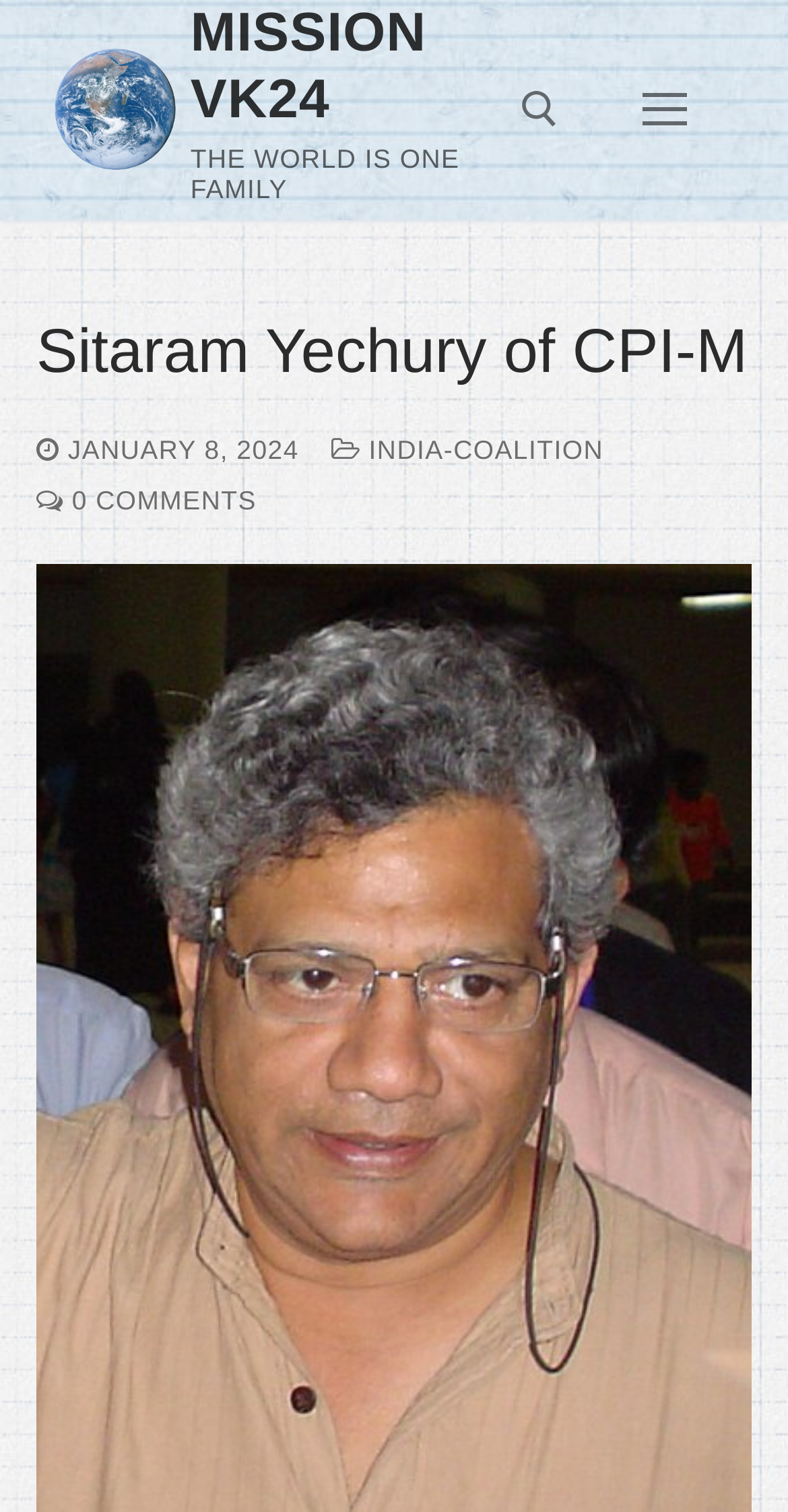Locate the bounding box coordinates of the item that should be clicked to fulfill the instruction: "view nav icon".

[0.754, 0.041, 0.931, 0.104]